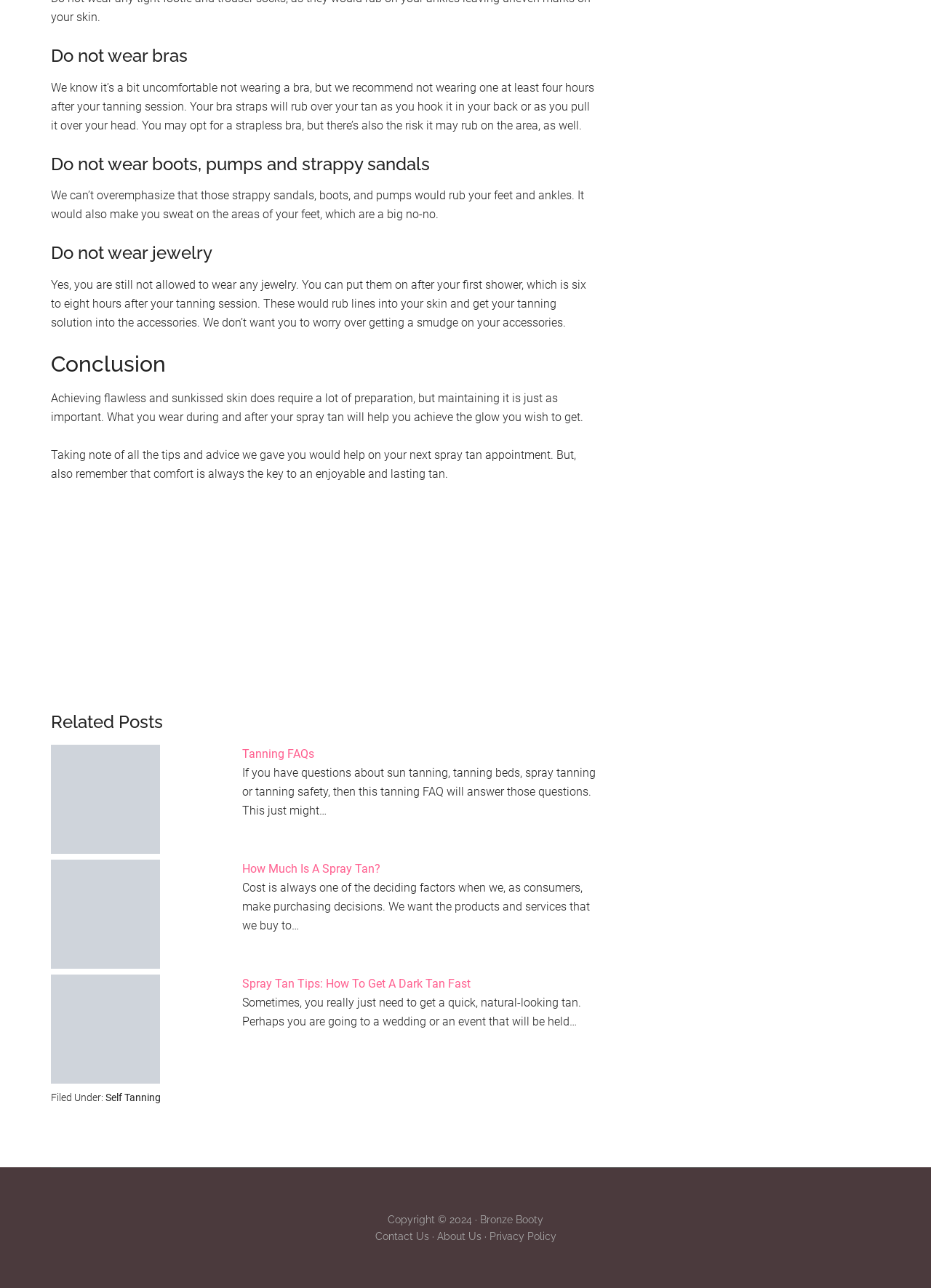Use the details in the image to answer the question thoroughly: 
What is the name of the website?

The website's name is 'Bronze Booty', which is mentioned in the footer section along with the copyright information.